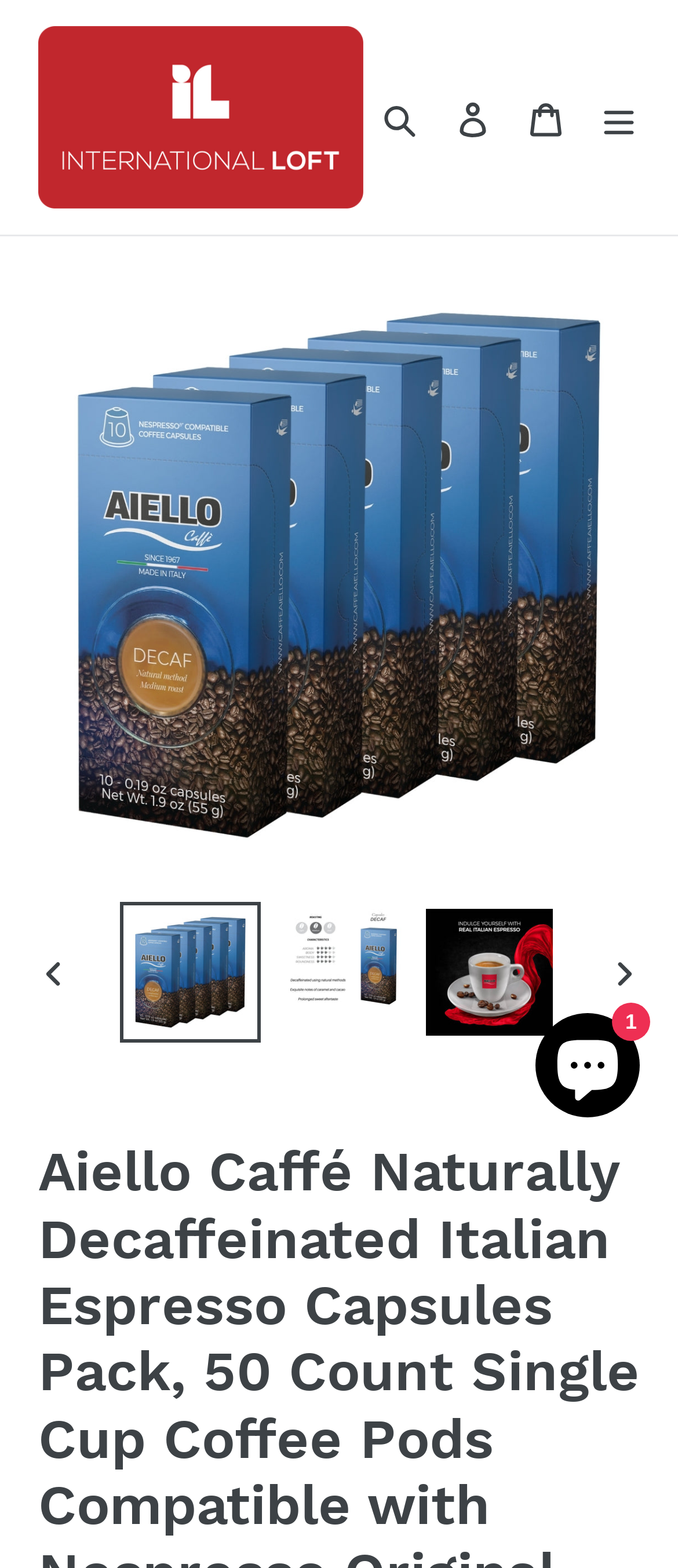Please locate and generate the primary heading on this webpage.

Aiello Caffé Naturally Decaffeinated Italian Espresso Capsules Pack, 50 Count Single Cup Coffee Pods Compatible with Nespresso Original Machines